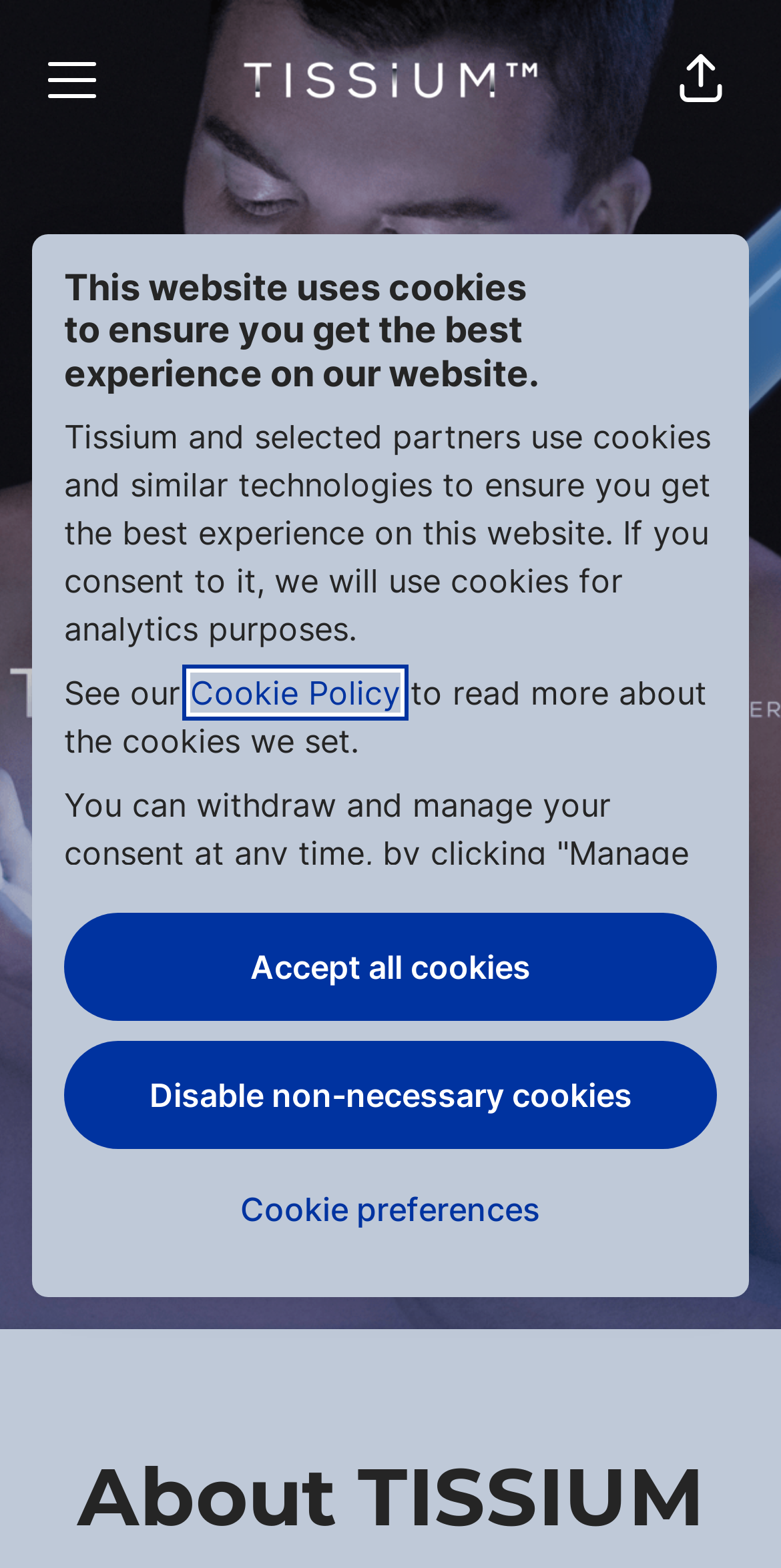Give a concise answer of one word or phrase to the question: 
What is the link 'Tissium career site' for?

To access Tissium career site